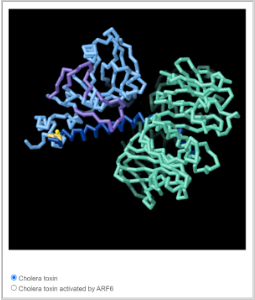Give a meticulous account of what the image depicts.

This image illustrates the molecular structure of cholera toxin, highlighting its conformational variations when activated by ARF6. The representation utilizes distinct color coding to differentiate between the cholera toxin itself, depicted in blue, and the activated form, shown in light cyan. This visualization allows for a clear comparison of how the toxin's structure changes upon activation, emphasizing the role of protein conformational changes in its function. The depiction is set against a contrasting black background, ensuring the intricate details of the molecular structure stand out.